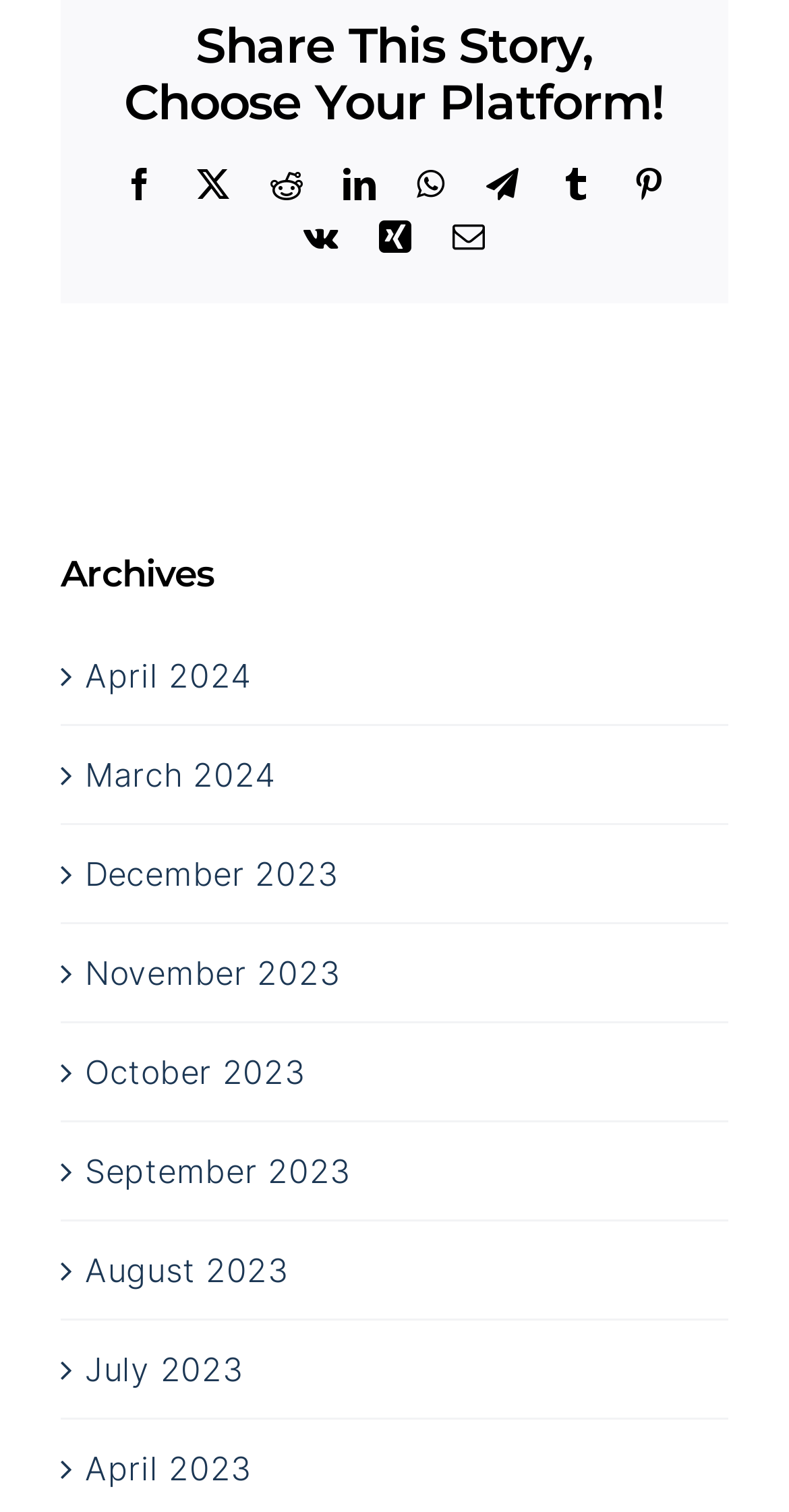Please identify the bounding box coordinates of the element that needs to be clicked to execute the following command: "Share on LinkedIn". Provide the bounding box using four float numbers between 0 and 1, formatted as [left, top, right, bottom].

[0.435, 0.111, 0.477, 0.133]